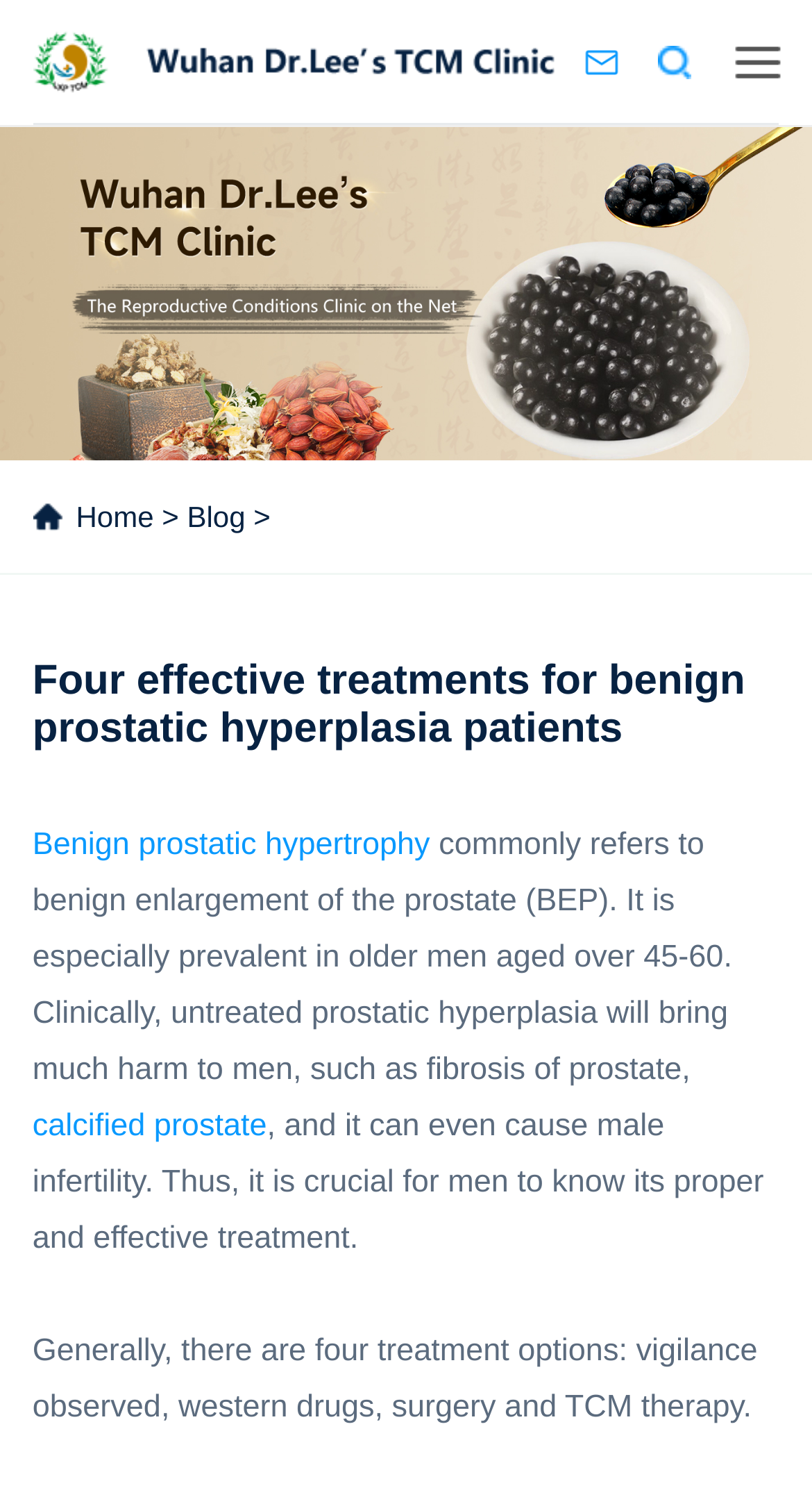What are the four treatment options for prostatic hyperplasia?
Refer to the image and give a detailed response to the question.

According to the webpage, there are four treatment options for prostatic hyperplasia: vigilance observed, western drugs, surgery, and TCM therapy, which are mentioned in the text as 'Generally, there are four treatment options...'.